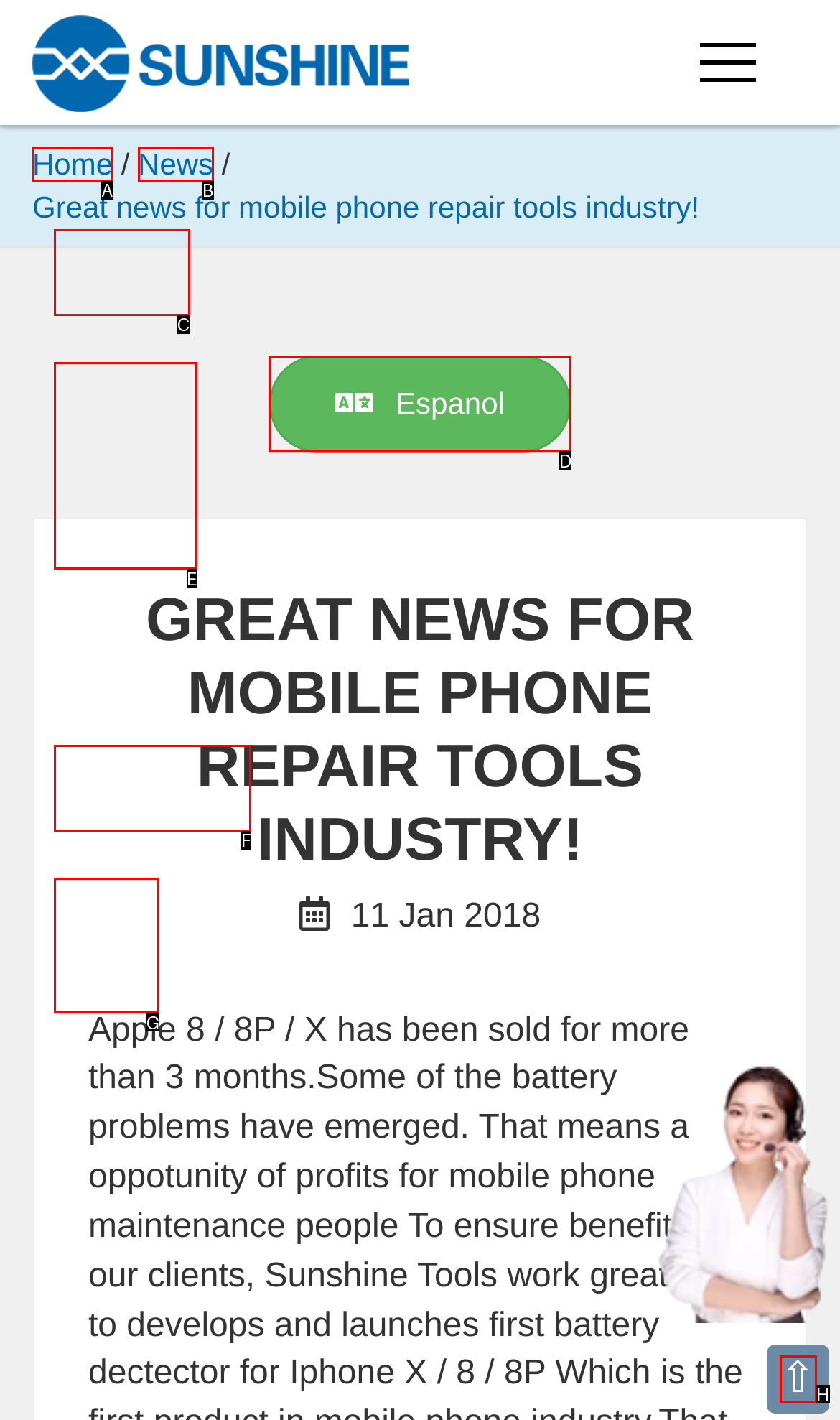Determine which HTML element corresponds to the description: Cutting Machine For Mobile Phone. Provide the letter of the correct option.

E